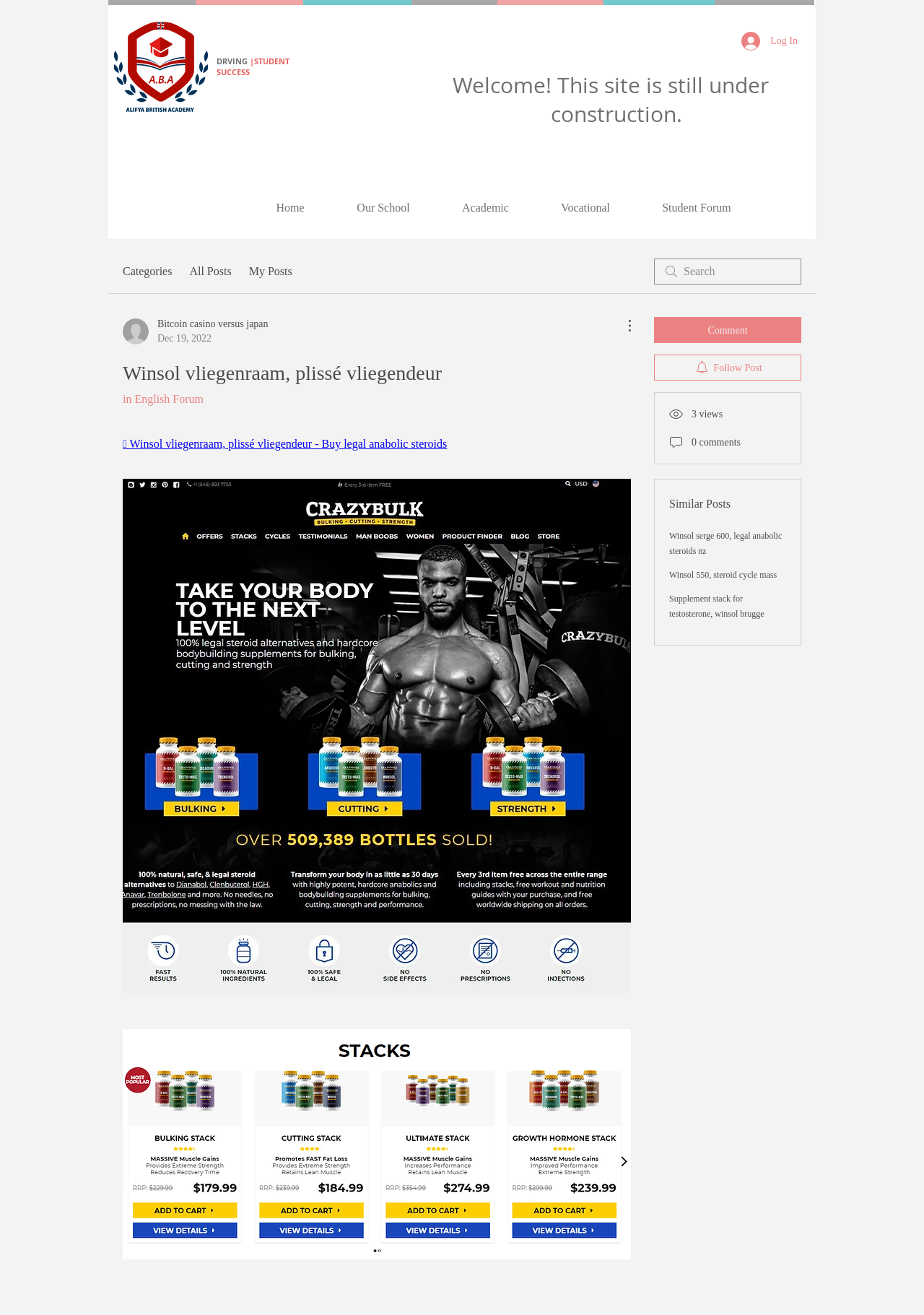Provide a comprehensive description of the webpage.

The webpage appears to be a blog or forum page focused on discussing anabolic steroids, specifically Winsol. At the top left, there is an image with the text "ABA-2.png". Next to it, there is a heading that reads "DRVING | STUDENT SUCCESS" which is also a link. On the top right, there is a "Log In" button accompanied by a small image.

Below the top section, there is a heading that welcomes users to the site, which is still under construction. Underneath, there is a navigation menu labeled "Site" with links to "Home", "Our School", "Academic", "Vocational", and "Student Forum".

On the left side of the page, there are several links, including "Categories", "All Posts", "My Posts", and a search bar. The search bar contains a link to a post titled "Bitcoin casino versus japan Dec 19, 2022". There is also a button labeled "More Actions" with a dropdown menu.

The main content of the page is a post titled "Winsol vliegenraam, plissé vliegendeur" which appears to be discussing the legal equivalent of Winstrol, an anabolic steroid. The post contains several links, including one to a forum in English and another to buy legal anabolic steroids. There are also two images, one labeled "Winsol vliegenraam" and the other "plissé vliegendeur".

Below the post, there are several buttons, including "Comment", "Follow Post", and a few images. There are also some static text elements displaying the number of views and comments. Finally, there is a section labeled "Similar Posts" with links to related articles.